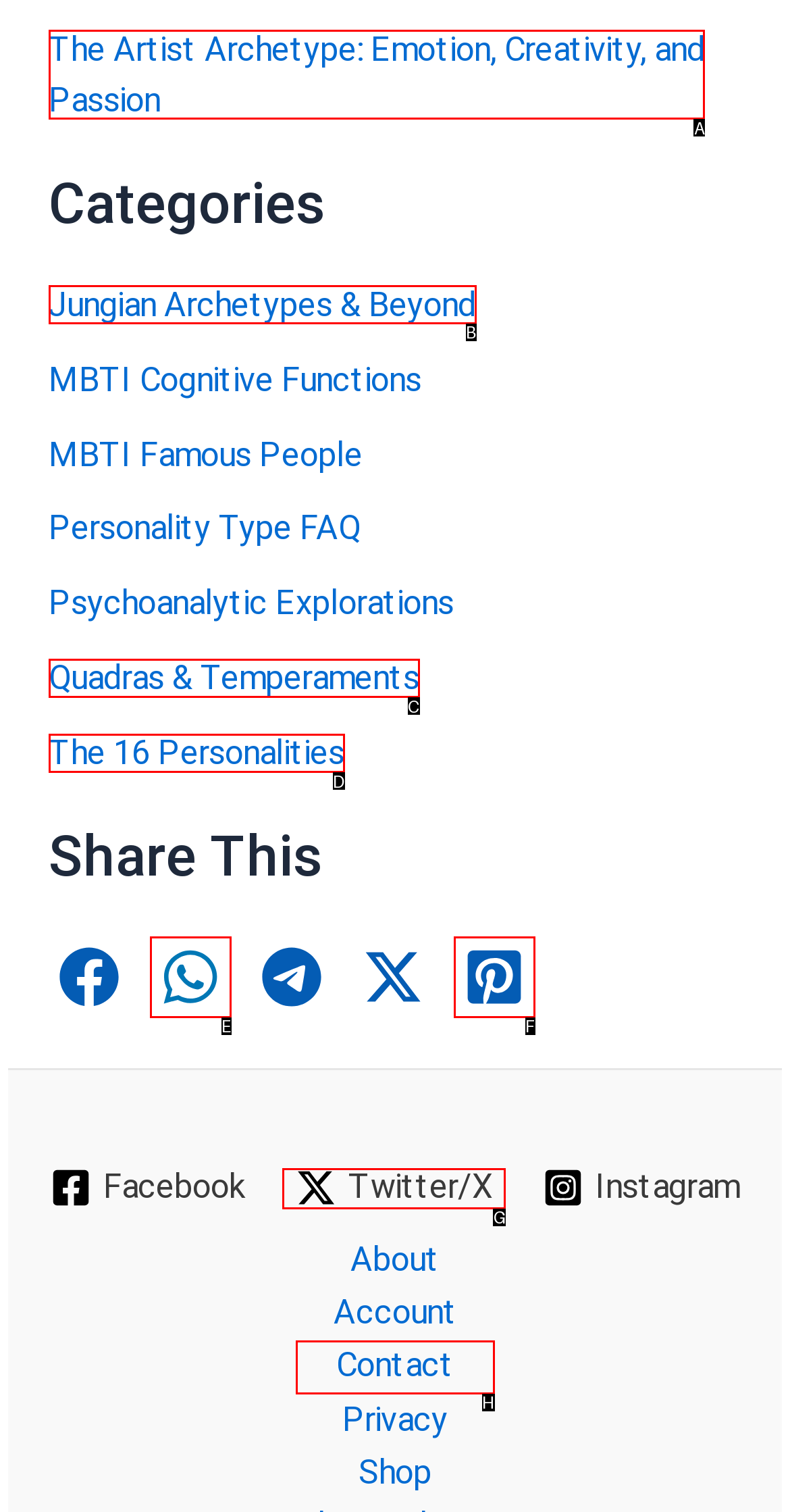For the task: Click on the link to learn about the Artist Archetype, identify the HTML element to click.
Provide the letter corresponding to the right choice from the given options.

A